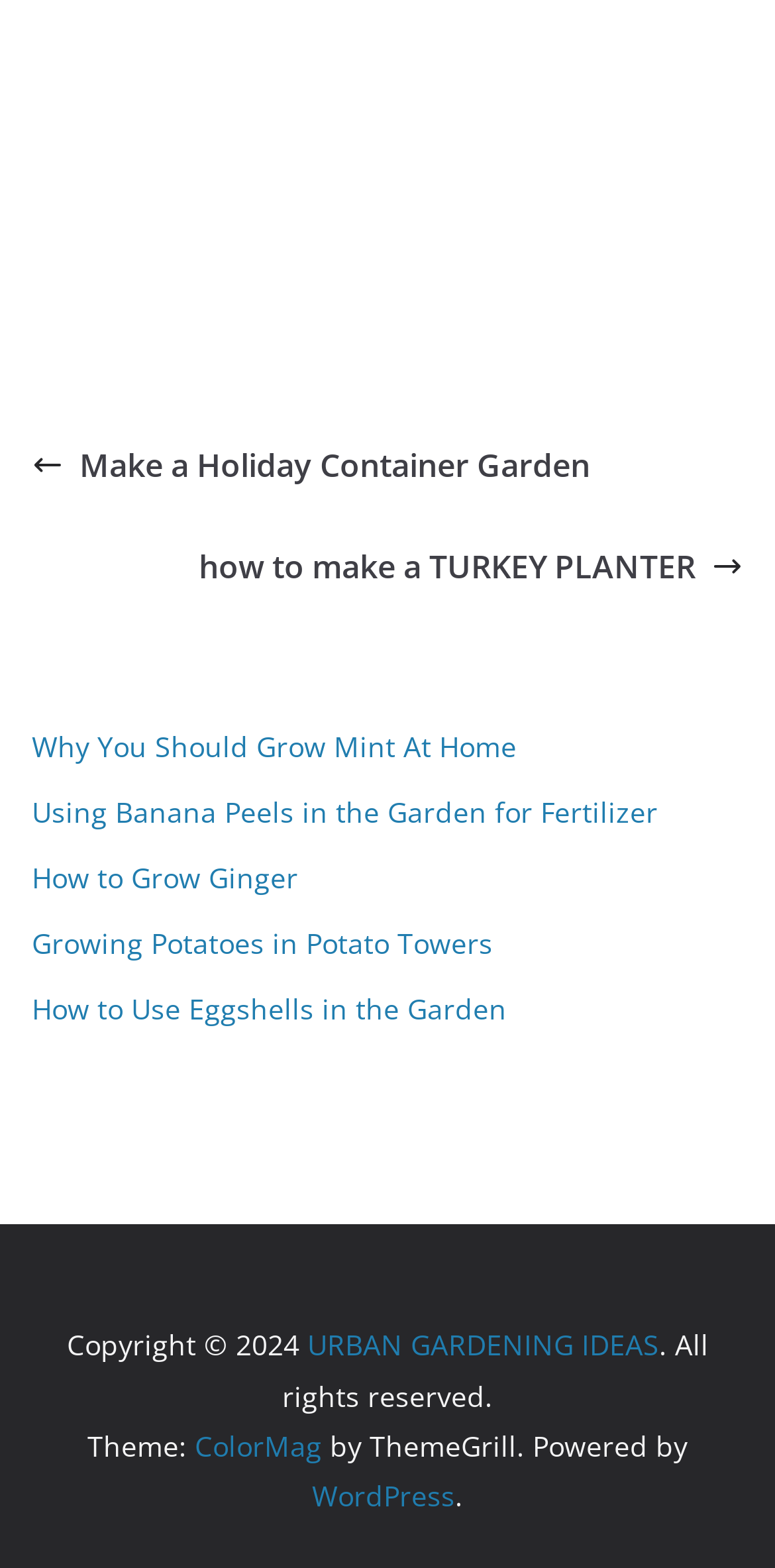Respond to the question below with a concise word or phrase:
How many years of experience does the author have in teaching mathematics?

30